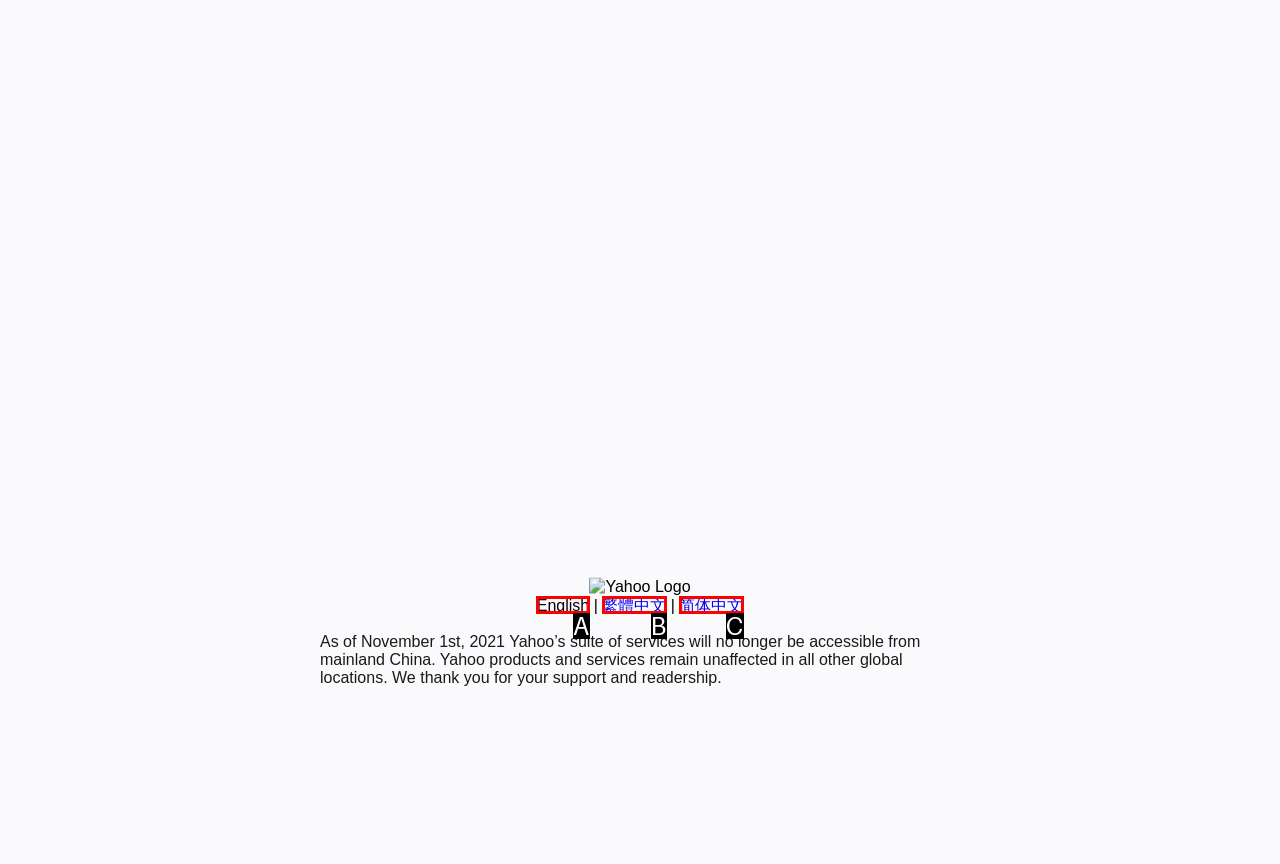Select the appropriate option that fits: 繁體中文
Reply with the letter of the correct choice.

B